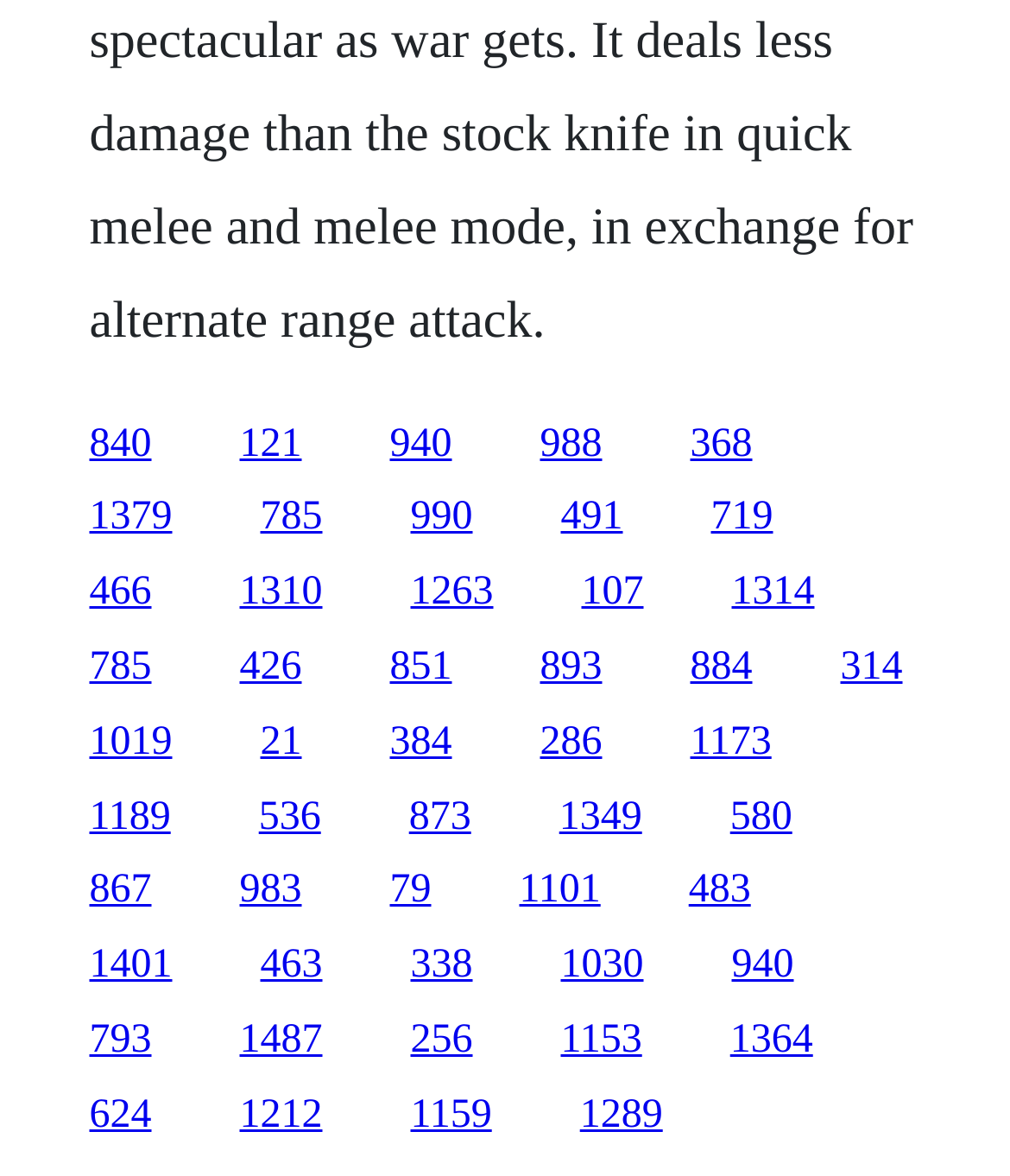What is the vertical gap between consecutive rows of links?
Please respond to the question with a detailed and thorough explanation.

By comparing the y2 coordinate of one row of links with the y1 coordinate of the next row, I can estimate that the vertical gap between consecutive rows of links is approximately 0.06 to 0.07, which is a relatively consistent gap throughout the webpage.